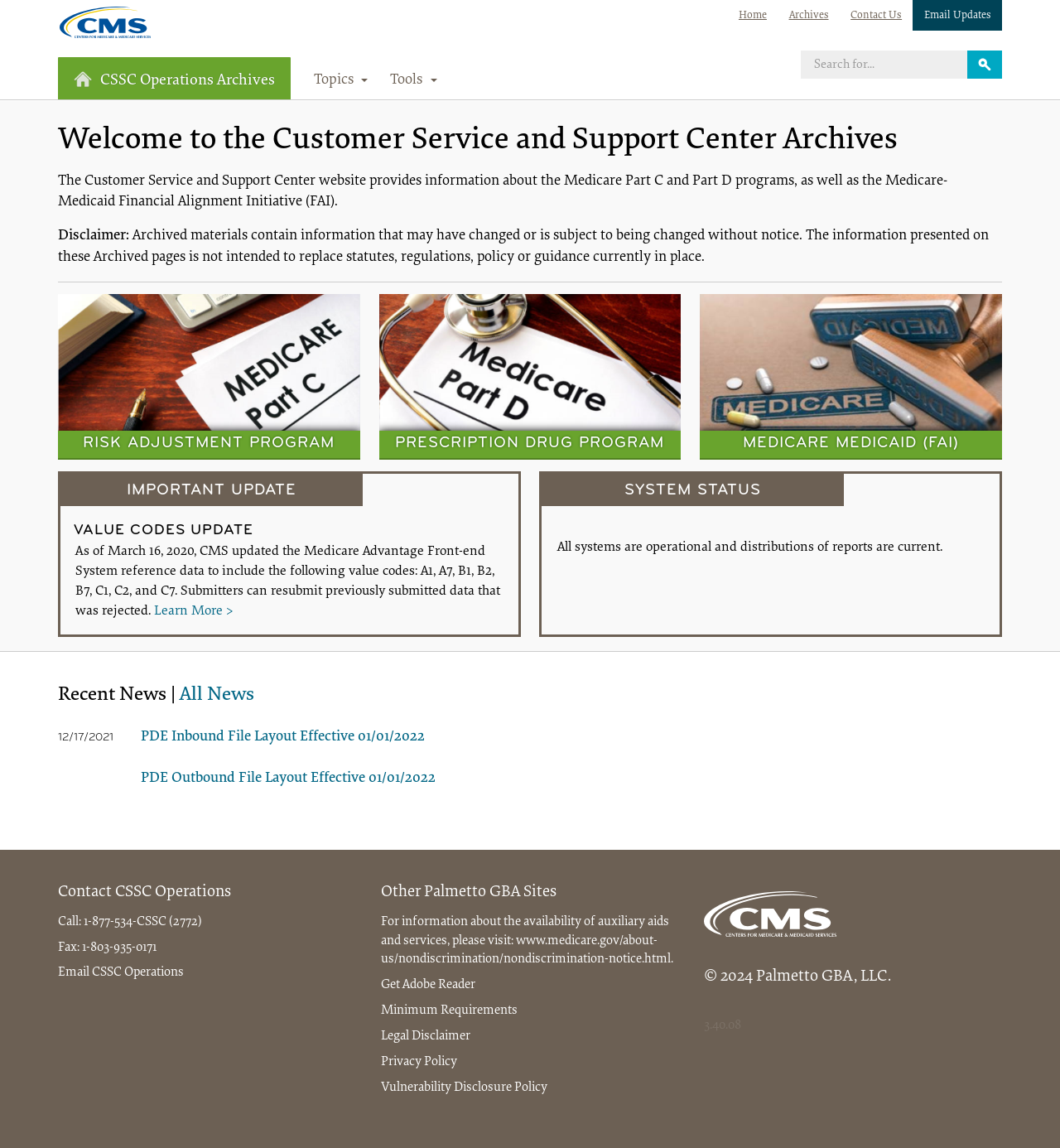Locate the bounding box coordinates of the item that should be clicked to fulfill the instruction: "View All News".

[0.17, 0.597, 0.24, 0.614]